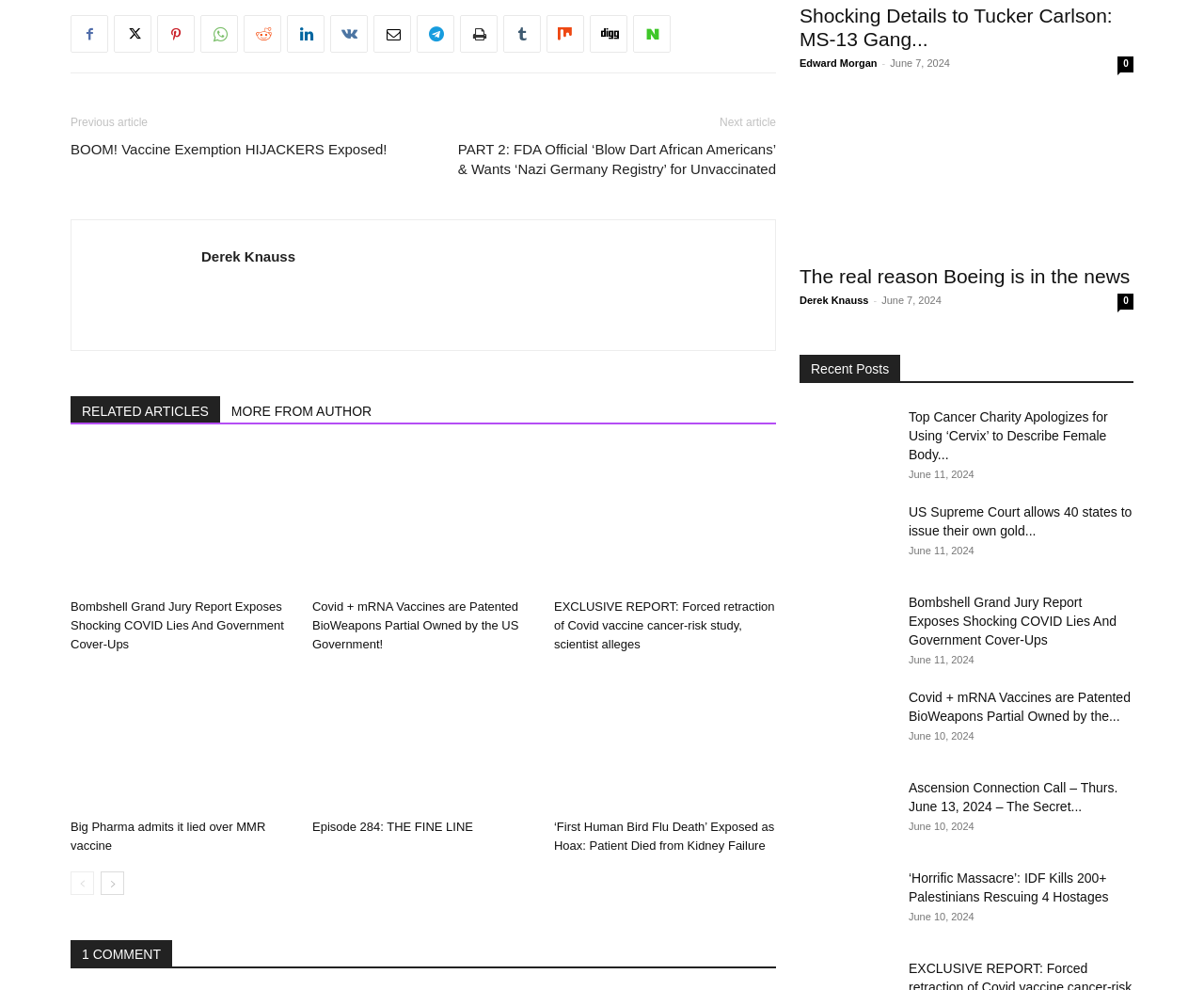Give the bounding box coordinates for the element described by: "Derek Knauss".

[0.167, 0.251, 0.245, 0.267]